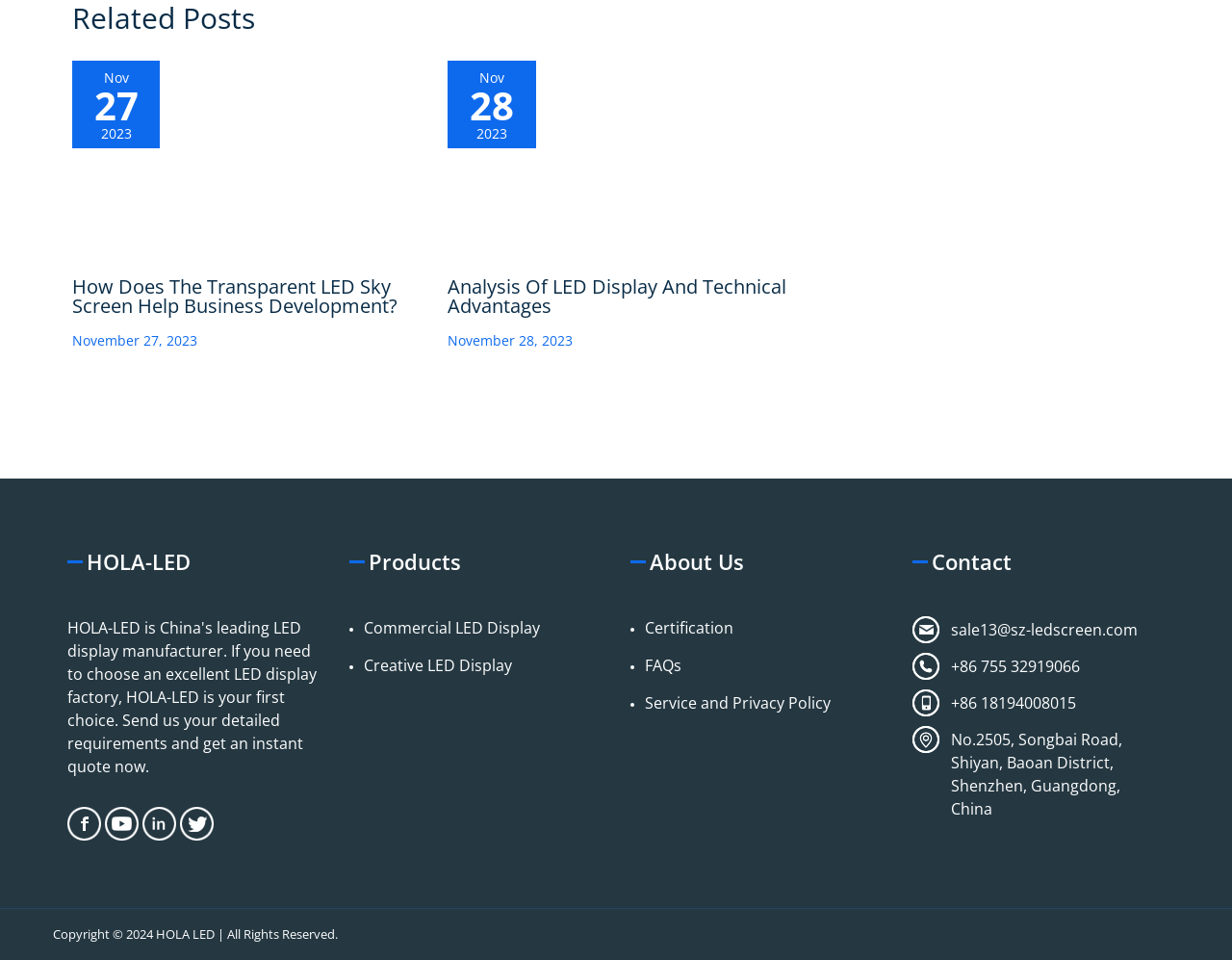Please indicate the bounding box coordinates of the element's region to be clicked to achieve the instruction: "Go to Facebook". Provide the coordinates as four float numbers between 0 and 1, i.e., [left, top, right, bottom].

[0.055, 0.841, 0.082, 0.876]